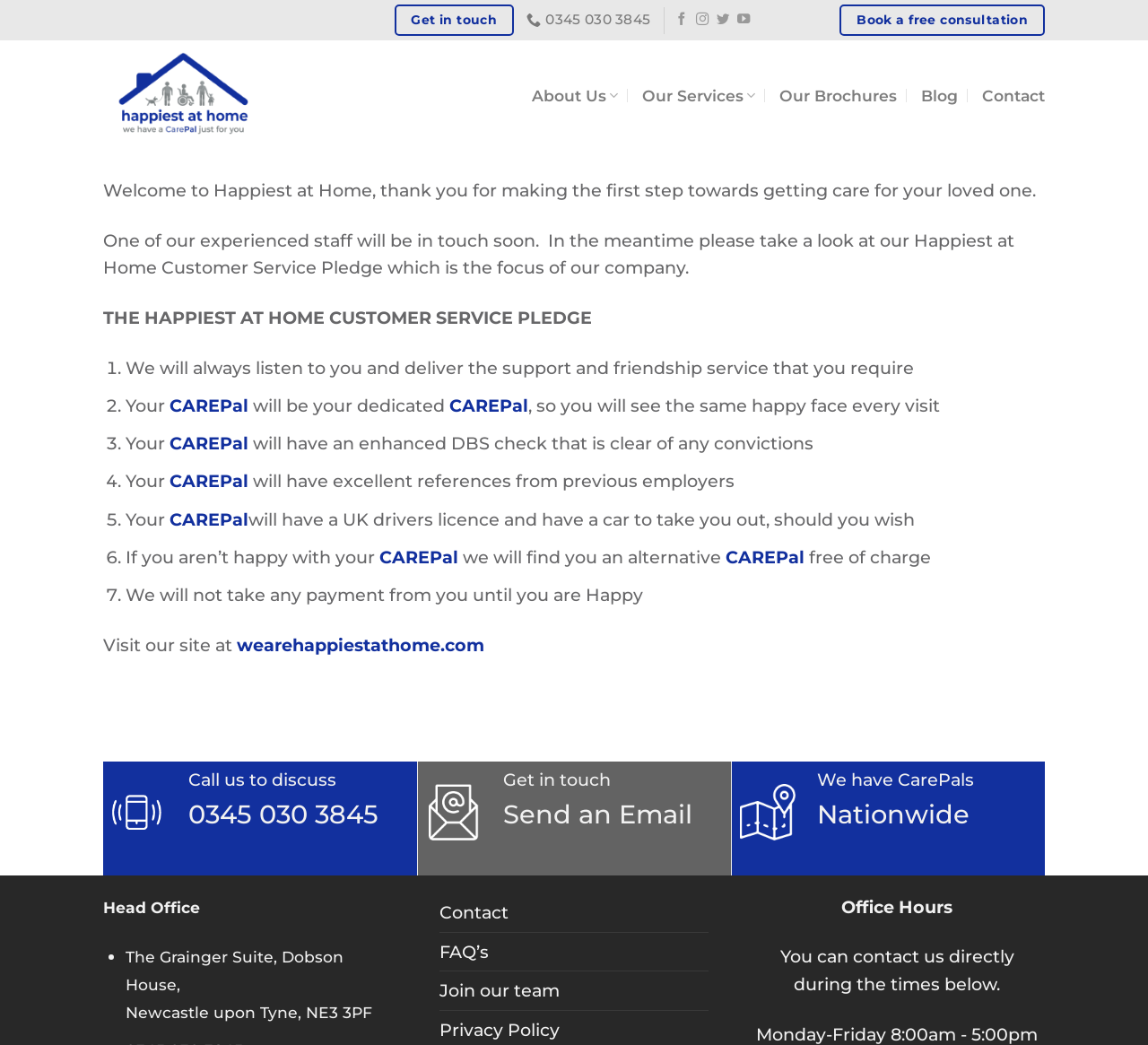Given the description "0345 030 3845", determine the bounding box of the corresponding UI element.

[0.164, 0.764, 0.33, 0.794]